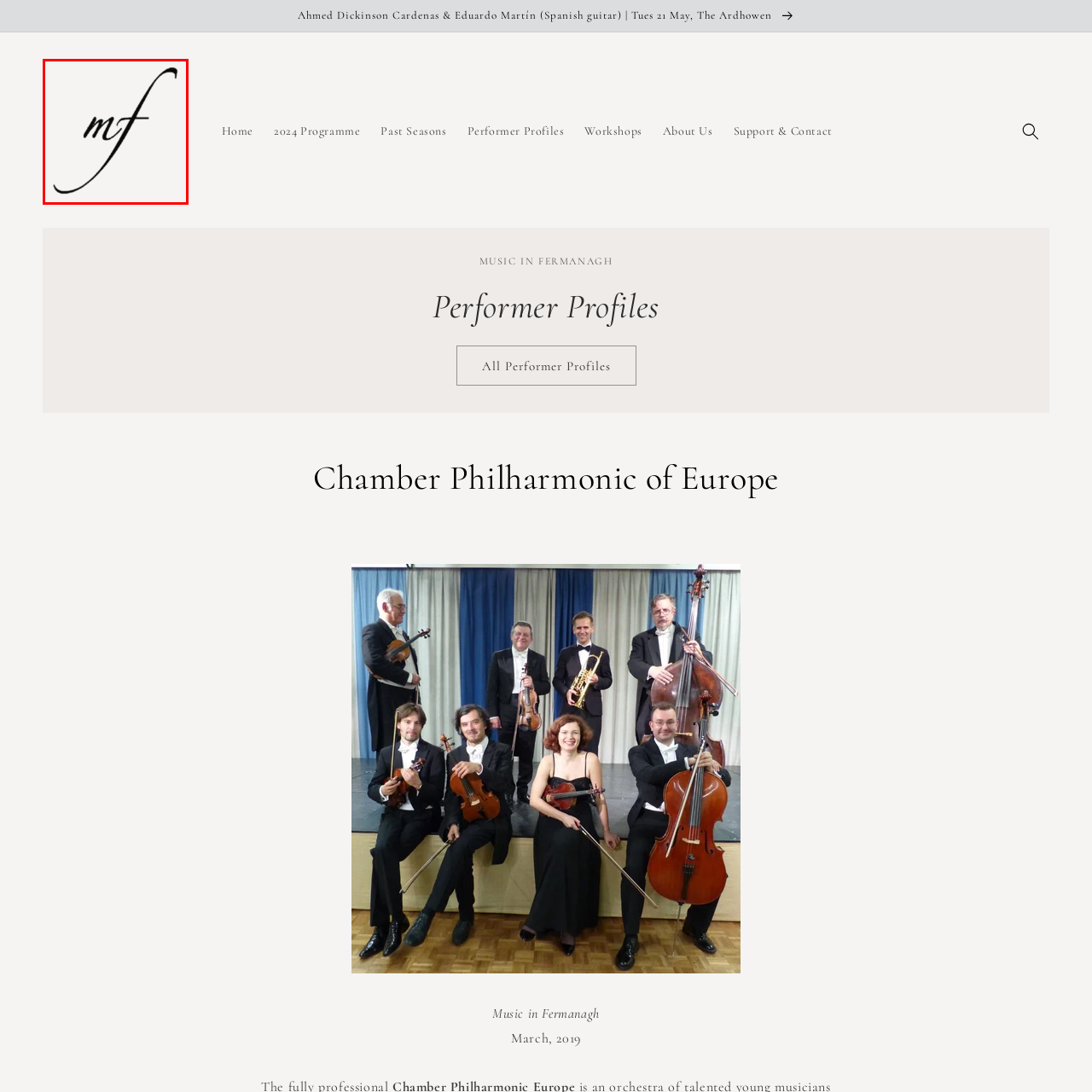Analyze the picture enclosed by the red bounding box and provide a single-word or phrase answer to this question:
What is the purpose of the logo?

Inviting audiences to experience a musical journey